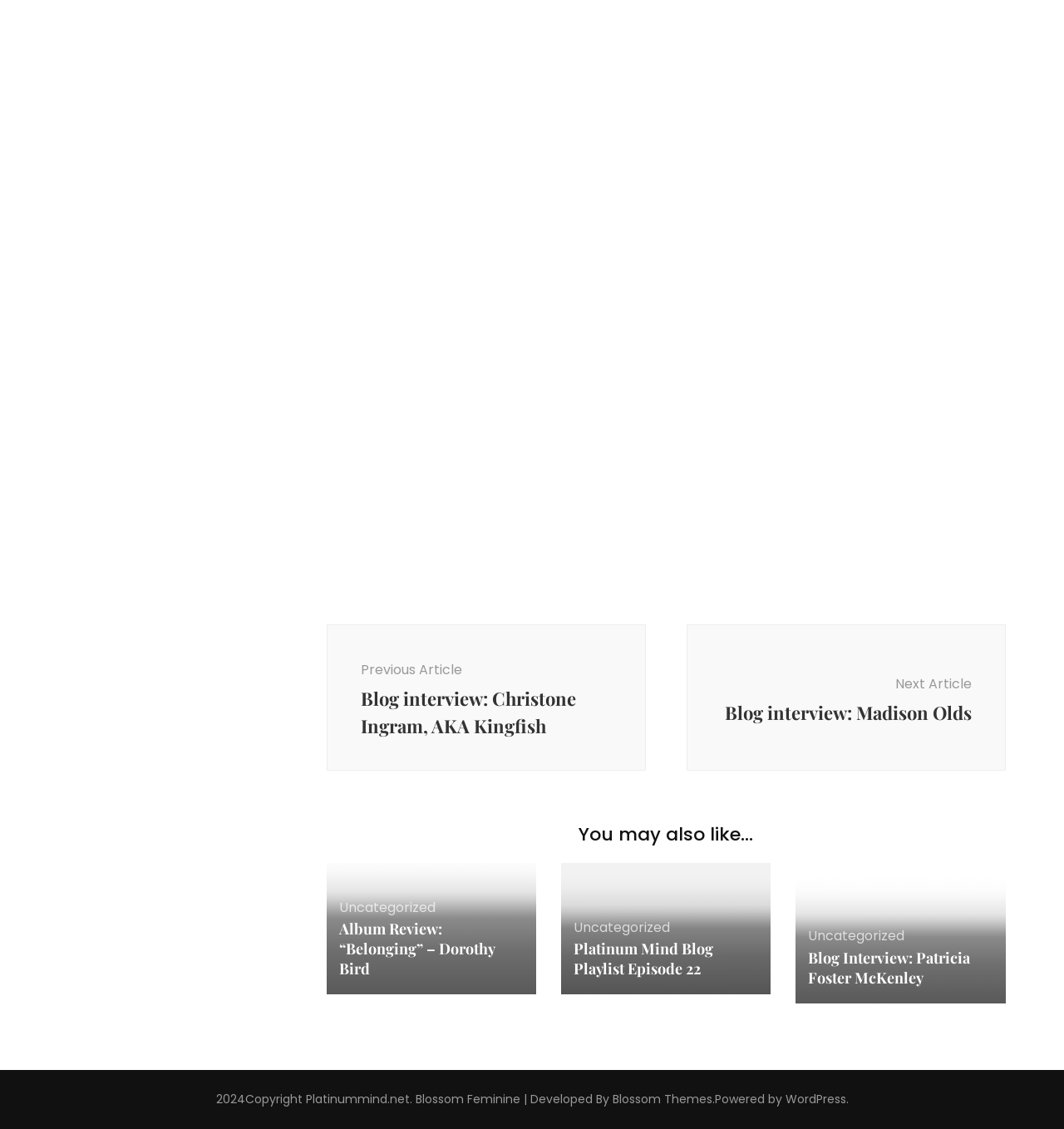Highlight the bounding box coordinates of the region I should click on to meet the following instruction: "read album review of Dorothy Bird".

[0.318, 0.814, 0.492, 0.867]